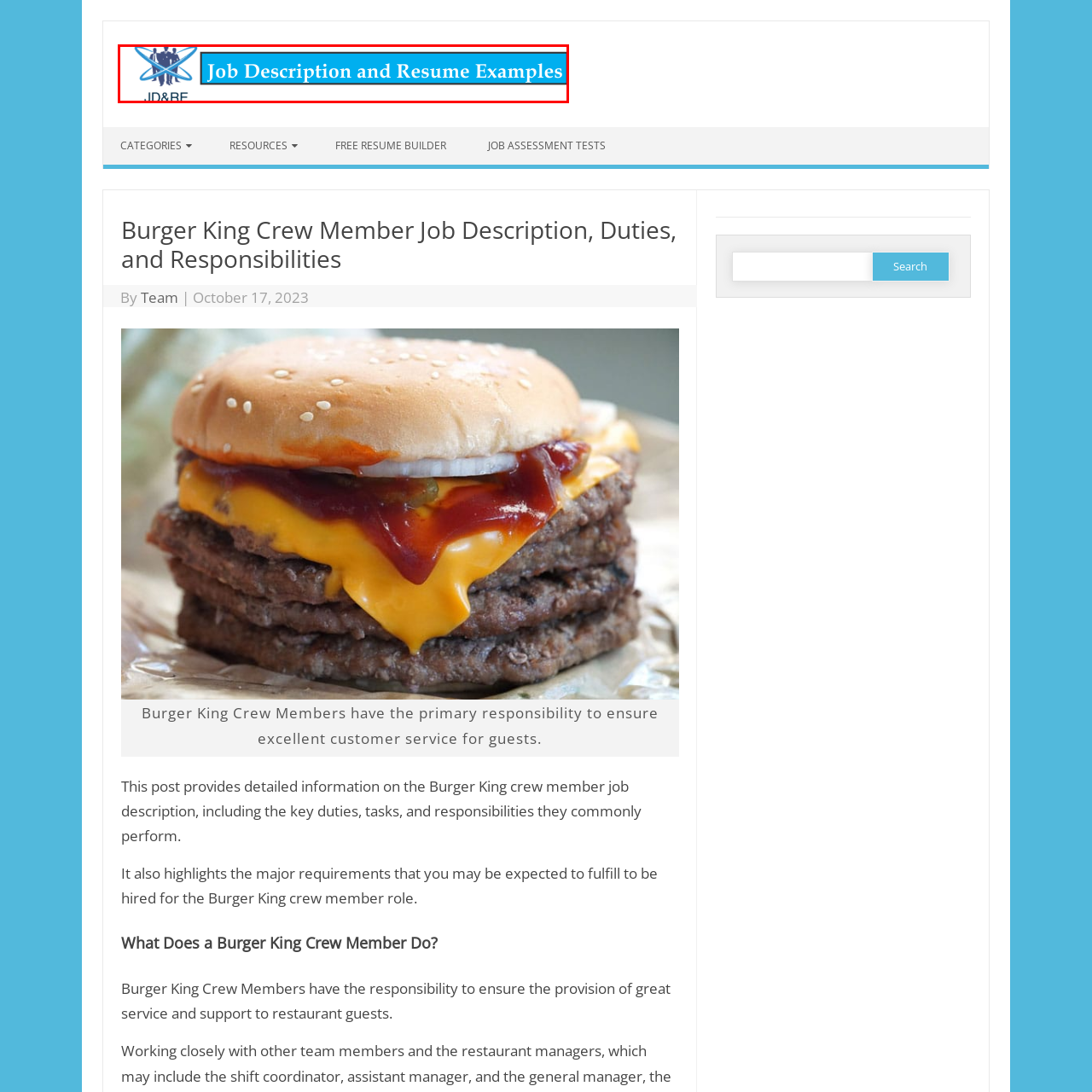Direct your attention to the image marked by the red box and answer the given question using a single word or phrase:
What is the logo on the header symbolizing?

collaboration and the workforce